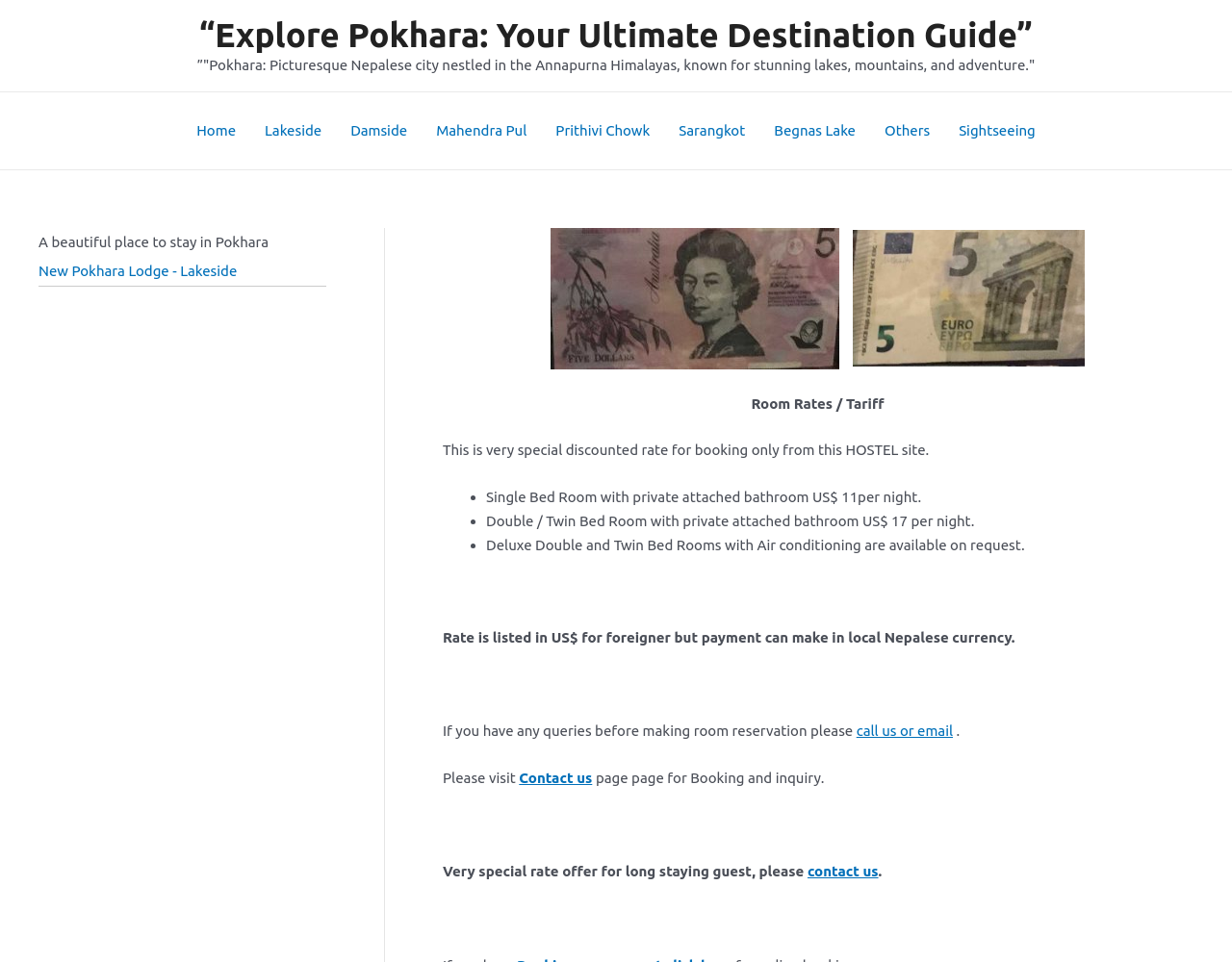Generate a thorough explanation of the webpage's elements.

The webpage appears to be a hotel or hostel website, specifically showcasing the "New Pokhara Lodge - Lakeside" in Pokhara, Nepal. At the top, there is a navigation menu with links to different areas of Pokhara, including Home, Lakeside, Damside, and others. Below the navigation menu, there is a brief description of Pokhara as a "Picturesque Nepalese city nestled in the Annapurna Himalayas, known for stunning lakes, mountains, and adventure."

On the left side of the page, there is a section with a heading "A beautiful place to stay in Pokhara" and a link to the "New Pokhara Lodge - Lakeside". Below this section, there is a horizontal separator line.

The main content of the page is focused on the room rates and tariffs of the hostel. There are two images, one showing the price of the hostel's room in Lakeside, Pokhara, and another showing the rate of a hostel room. The room rates are listed in a bullet-point format, with three options: Single Bed Room with private attached bathroom for $11 per night, Double / Twin Bed Room with private attached bathroom for $17 per night, and Deluxe Double and Twin Bed Rooms with Air conditioning available on request.

Additionally, there is information about the payment options, stating that the rate is listed in US$ for foreigners but payment can be made in local Nepalese currency. There are also calls to action, encouraging visitors to contact the hostel for any queries or to make a room reservation. The page also mentions a special rate offer for long-staying guests.